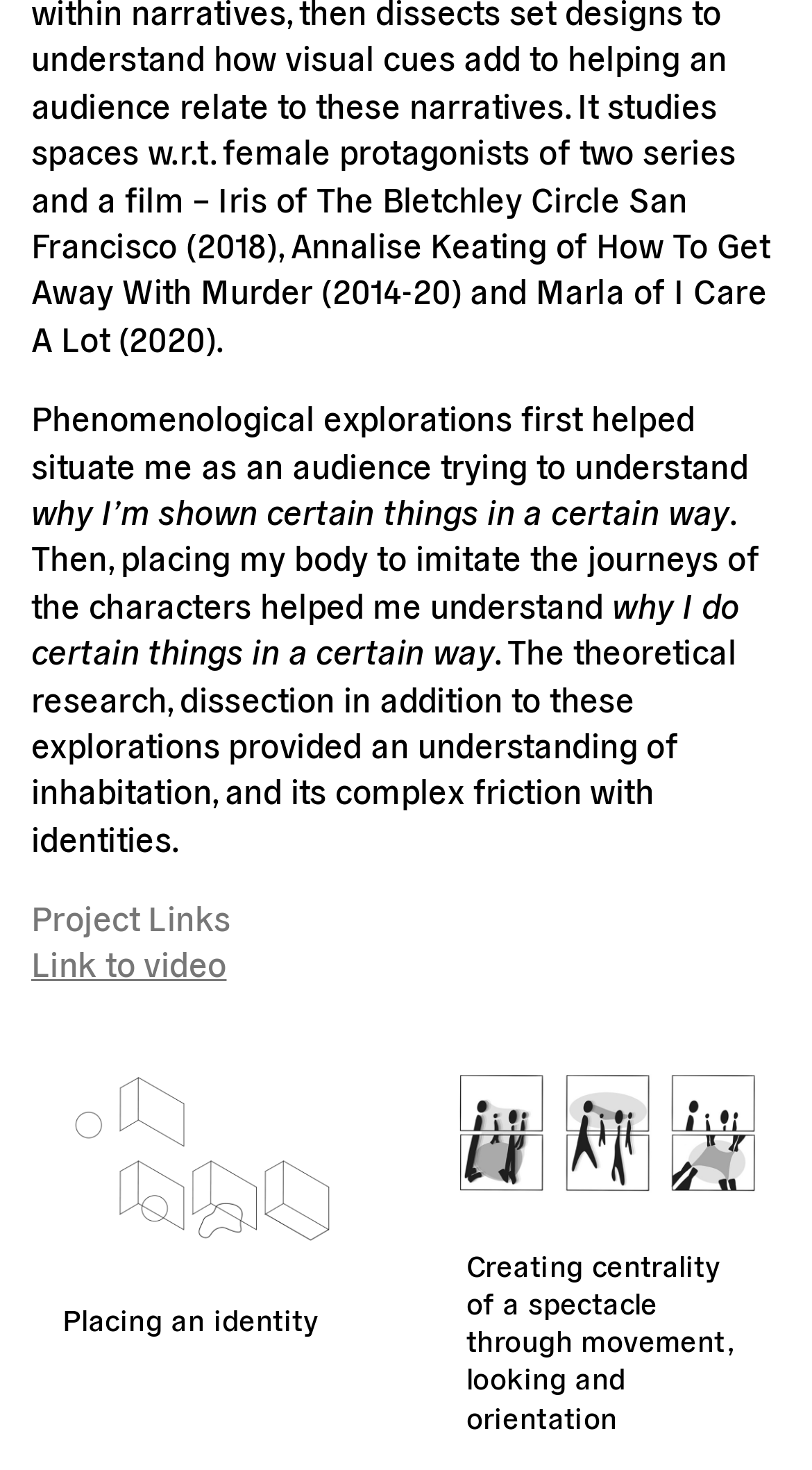Can you give a detailed response to the following question using the information from the image? What is the purpose of placing an identity?

The text 'Placing an identity' is followed by 'Creating centrality of a spectacle through movement, looking and orientation', suggesting that the purpose of placing an identity is to create centrality of a spectacle.